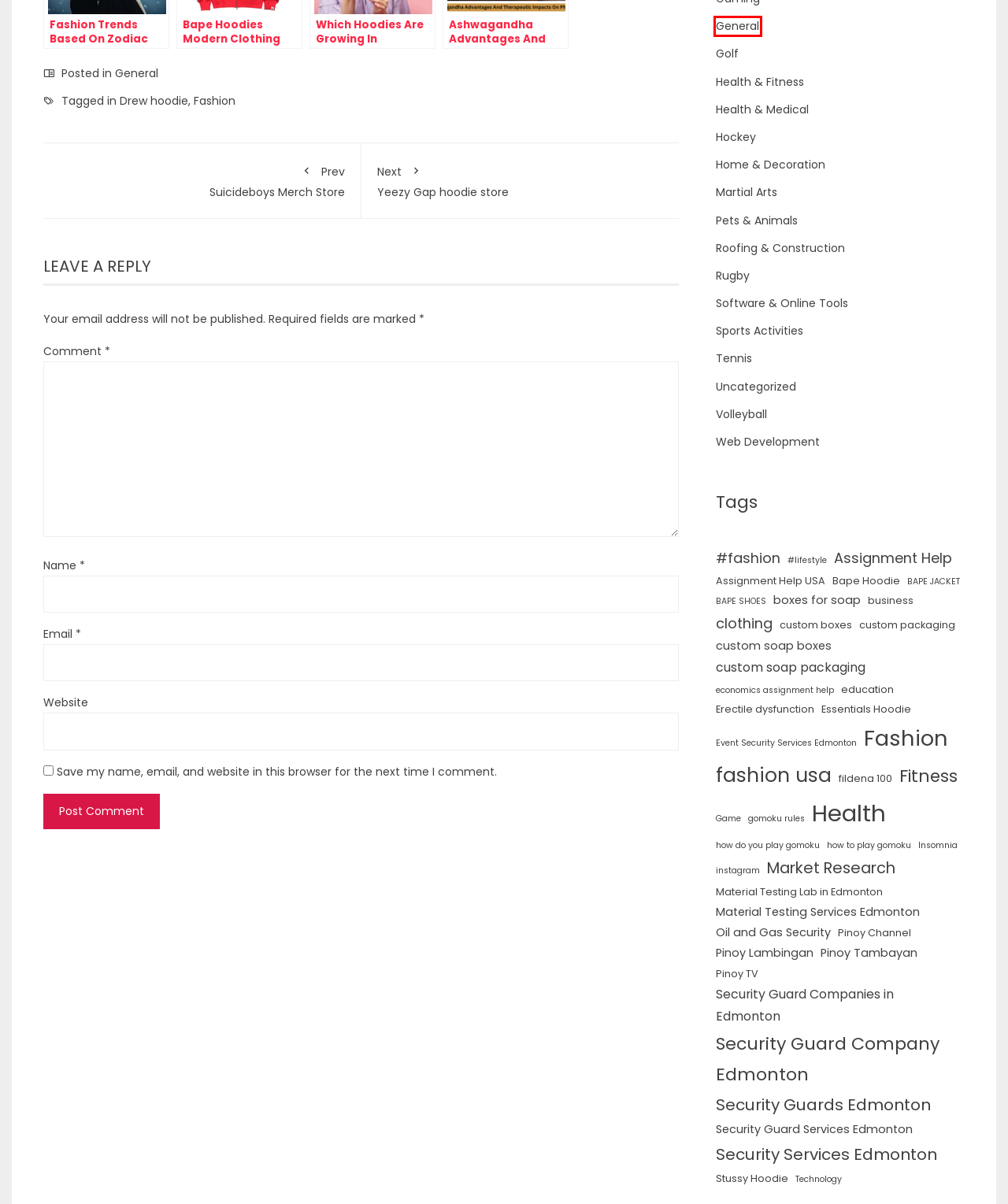You have a screenshot showing a webpage with a red bounding box around a UI element. Choose the webpage description that best matches the new page after clicking the highlighted element. Here are the options:
A. General Archives - The Sports Tour
B. Technology Archives - The Sports Tour
C. Health Archives - The Sports Tour
D. Essentials Hoodie Archives - The Sports Tour
E. education Archives - The Sports Tour
F. fashion usa Archives - The Sports Tour
G. Suicideboys Merch | Official G59 RECORD$ Merch Shop
H. Security Guard Services Edmonton Archives - The Sports Tour

A